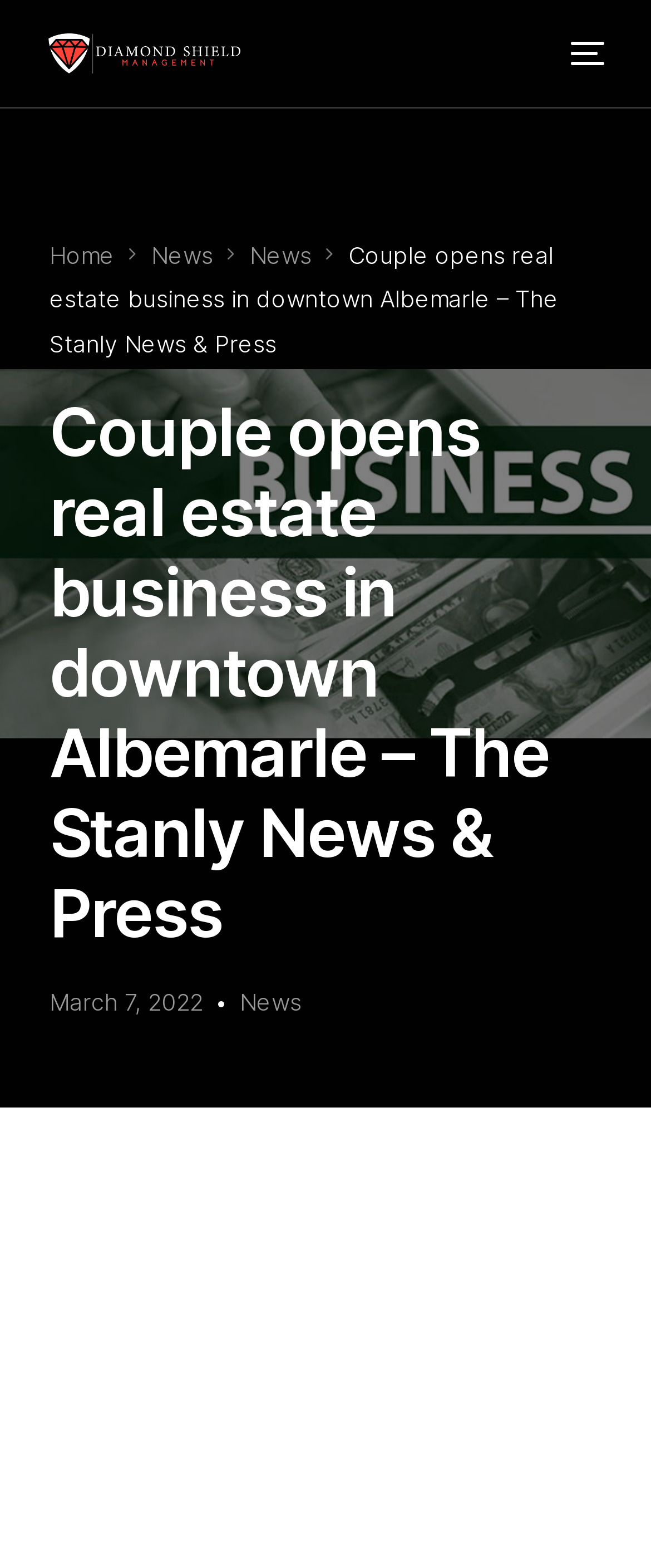Create a detailed narrative describing the layout and content of the webpage.

The webpage is about a news article titled "Couple opens real estate business in downtown Albemarle - The Stanly News & Press". At the top left corner, there are three identical images of "Diamond Shield Management Korea". To the right of these images, there is a button. Below the images, there are several links, including "Home", "News", and others, which are aligned horizontally. 

The main content of the webpage is a news article, which is headed by a title "Couple opens real estate business in downtown Albemarle – The Stanly News & Press" and a date "March 7, 2022". The article begins with a link "News" and then describes how a husband and wife in Albemarle recently opened a new real estate business in the downtown area called Danu Realty LLC, taking advantage of the booming housing market.

On the right side of the webpage, there are several links, including "Home", "Our Services", "Blog", "About Us", "FAQ’s", and "Contact", which are stacked vertically. Below these links, there are social media links, including "Facebook" and "Tweeter". At the bottom of the webpage, there is a link "Set an appointment".